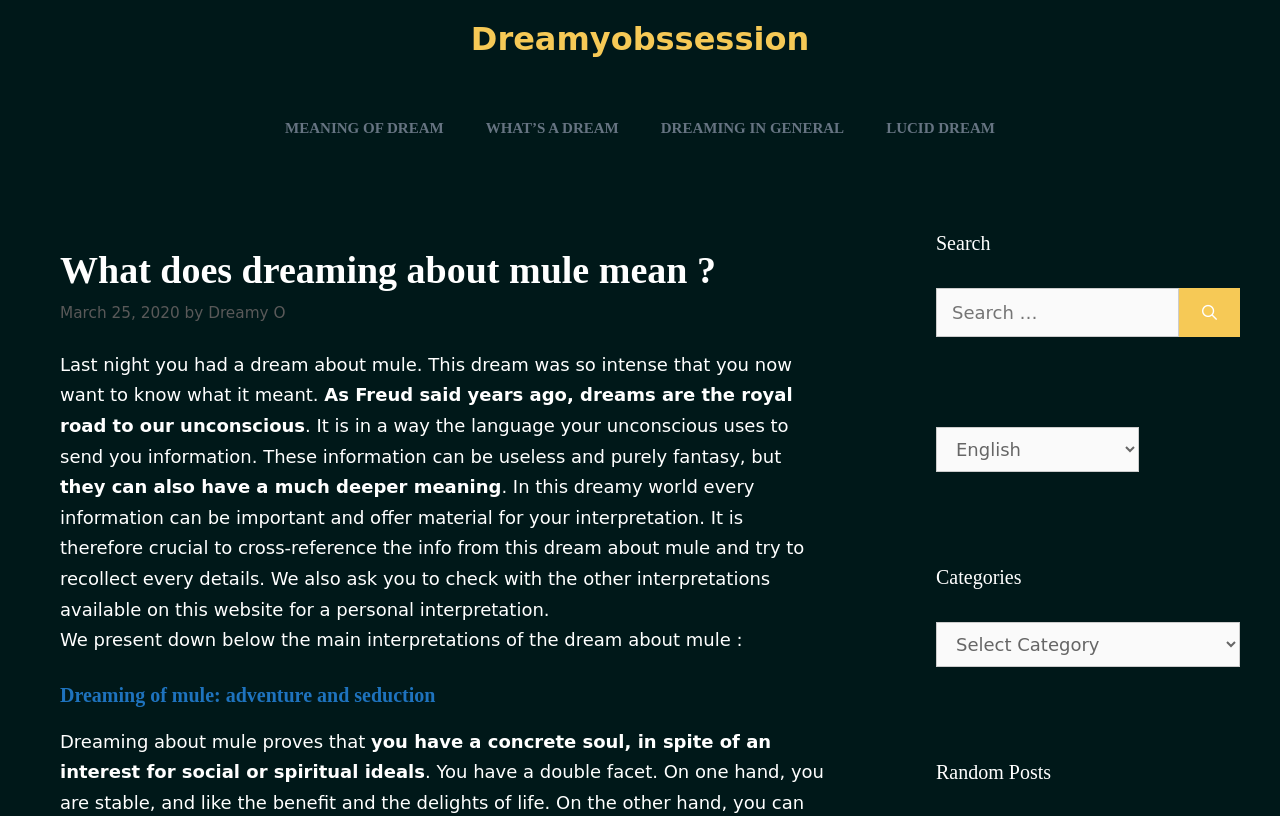Please identify the bounding box coordinates of the area that needs to be clicked to follow this instruction: "Read about lucid dreaming".

[0.676, 0.096, 0.794, 0.219]